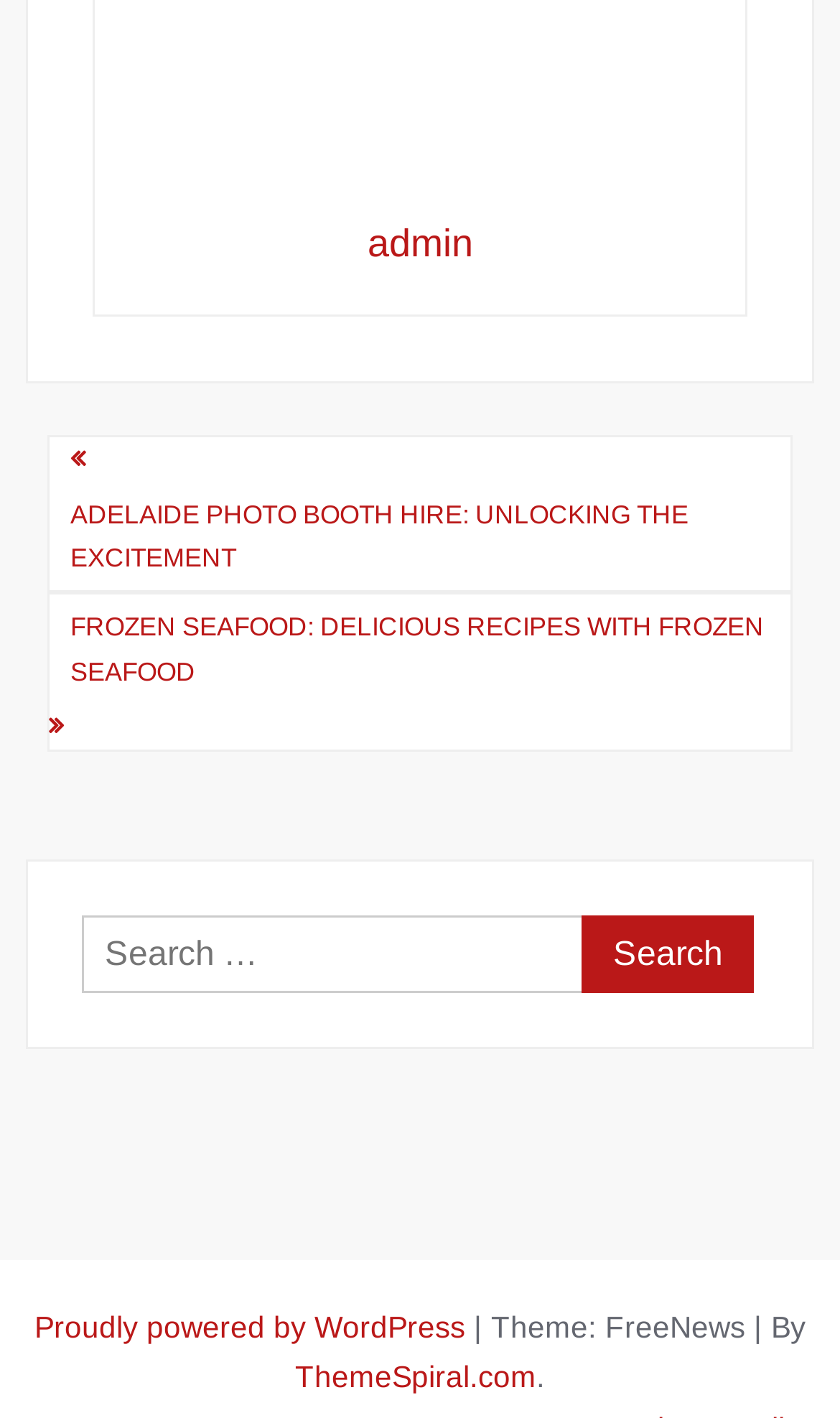How many search form elements are there?
Use the screenshot to answer the question with a single word or phrase.

3